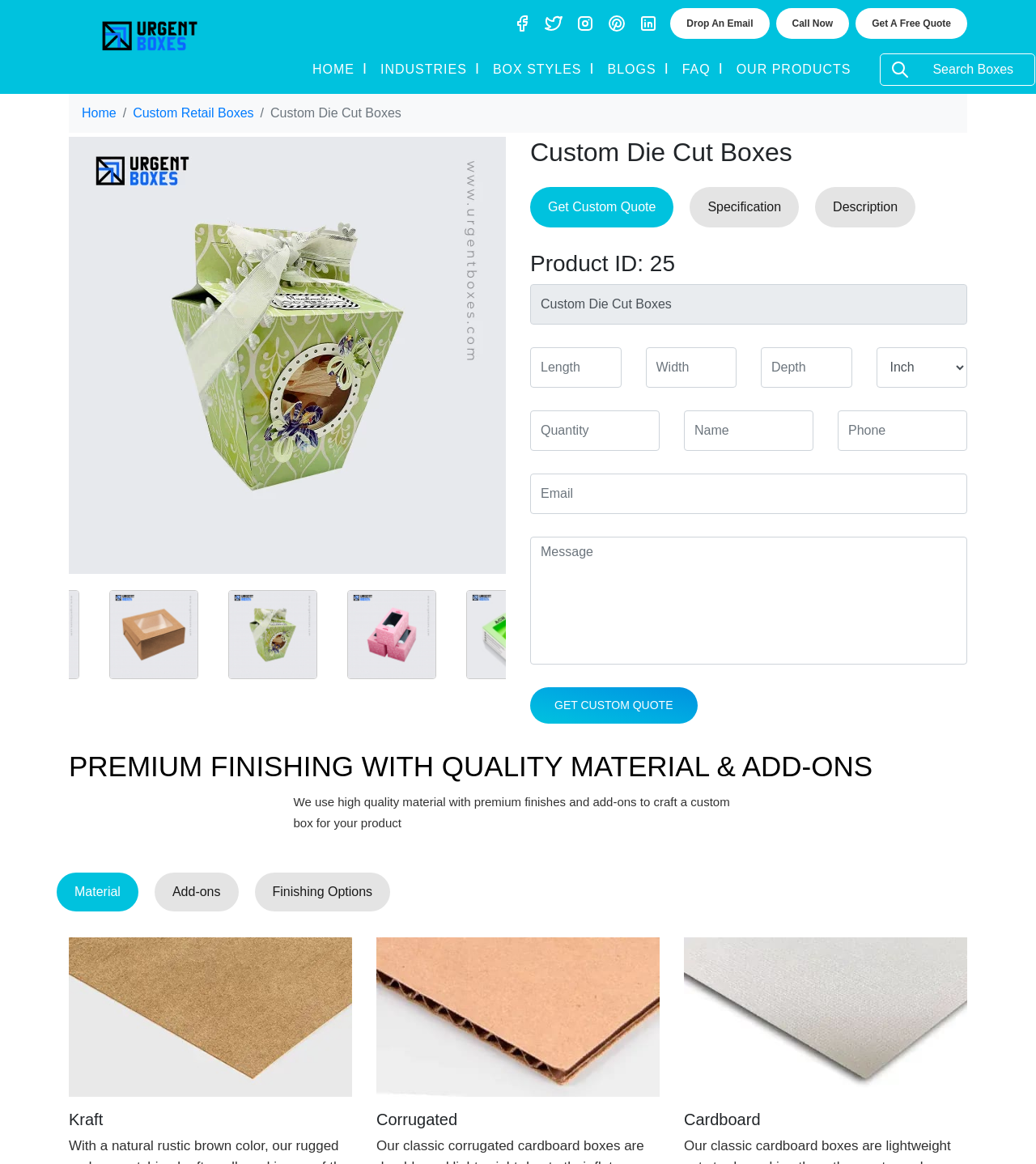What is the main call-to-action on the webpage?
Please ensure your answer to the question is detailed and covers all necessary aspects.

The main call-to-action on the webpage is to 'Get Custom Quote', which is prominently displayed as a button on the webpage. This suggests that the primary goal of the webpage is to encourage users to request a custom quote for their die-cut box needs.